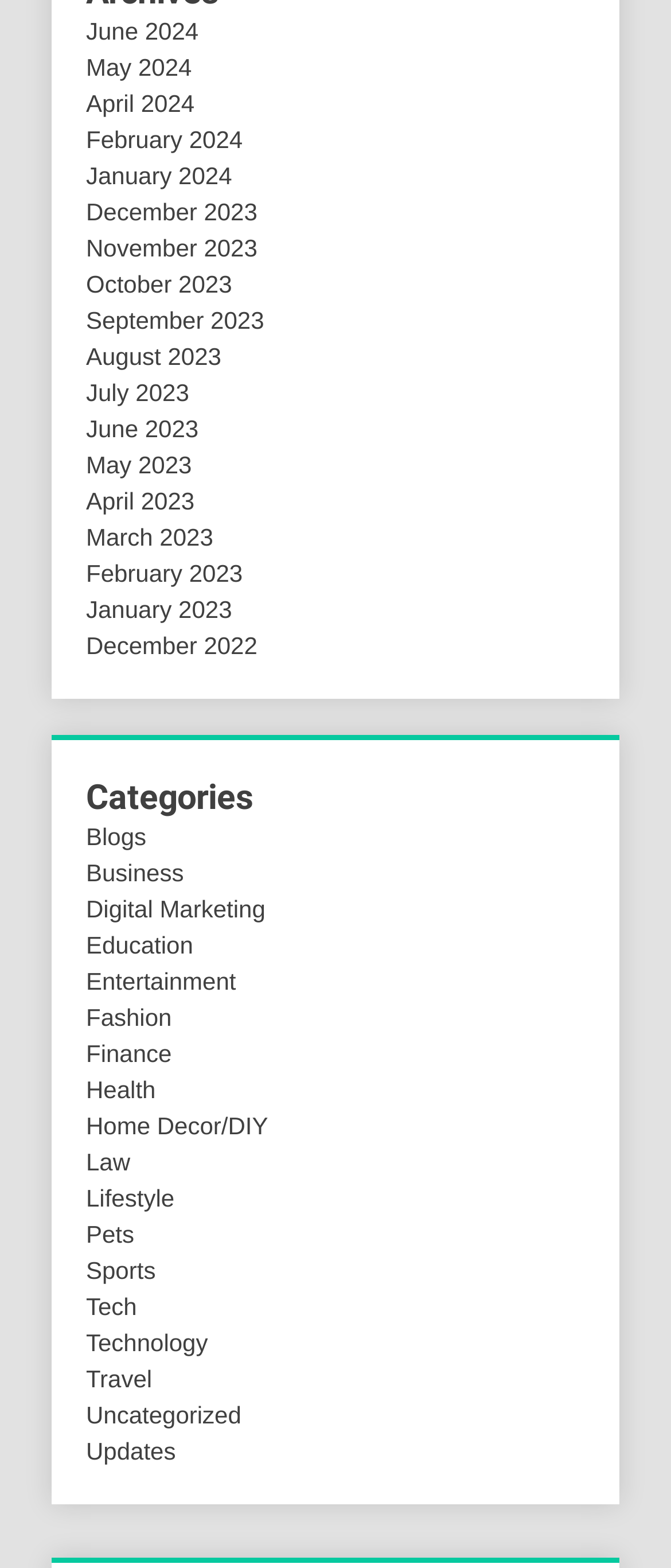Can you specify the bounding box coordinates of the area that needs to be clicked to fulfill the following instruction: "Explore Digital Marketing articles"?

[0.128, 0.571, 0.396, 0.588]